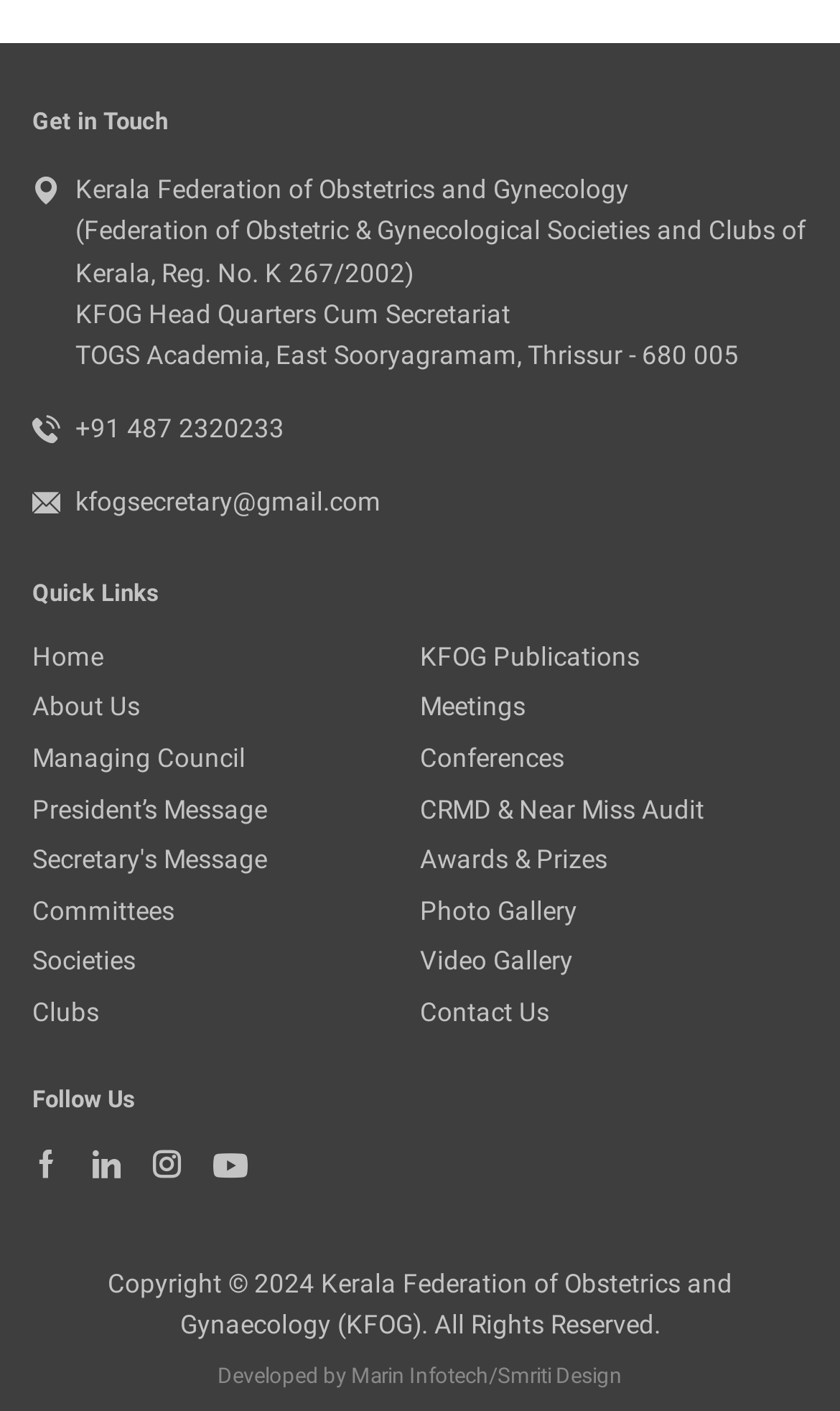How many social media links are available?
Use the screenshot to answer the question with a single word or phrase.

4